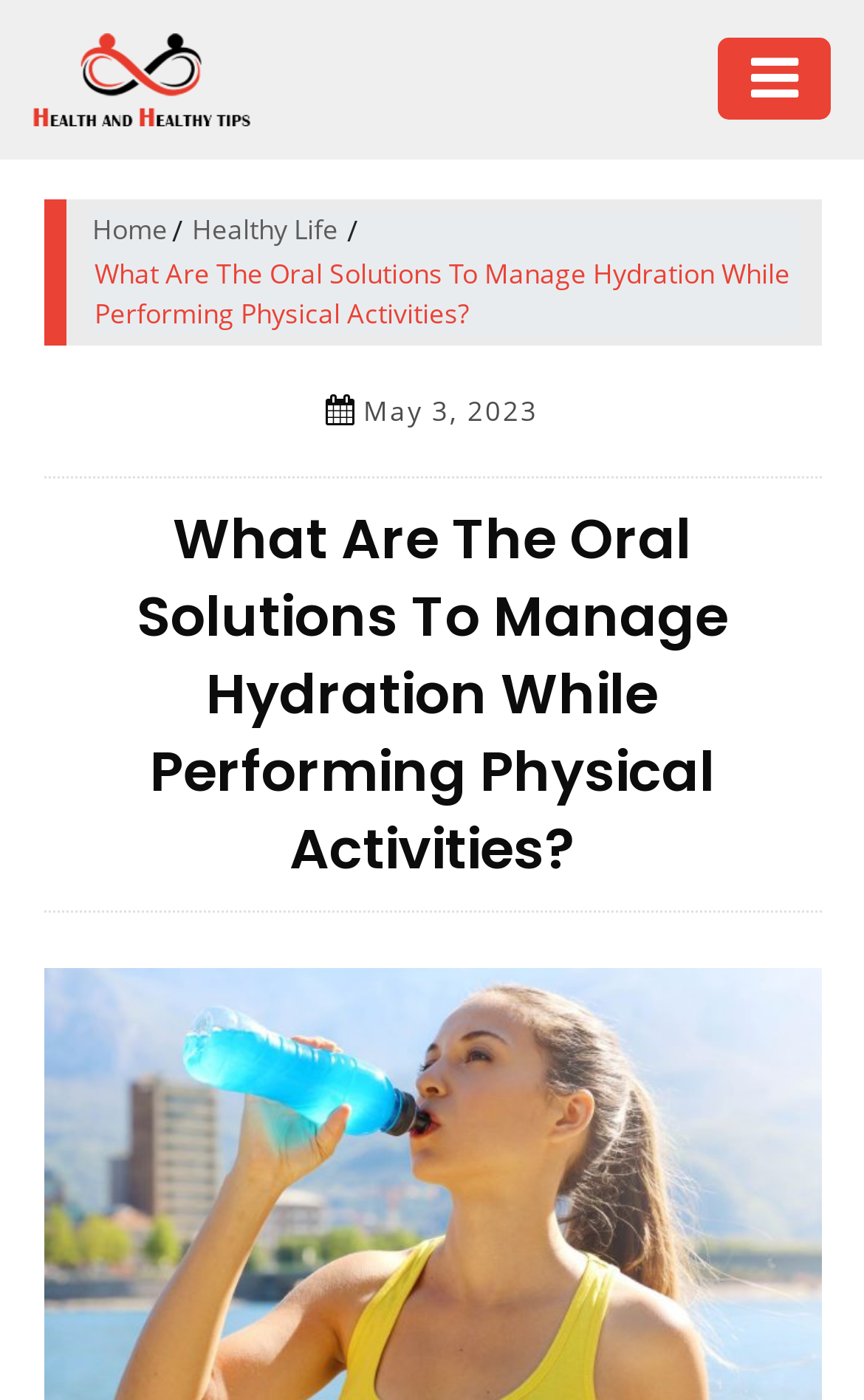Is the logo a link?
Examine the image closely and answer the question with as much detail as possible.

I found that the logo is a link by looking at the element hierarchy. The logo image element is a child of the link element with the text 'logo', which means that the logo is clickable and links to another page.